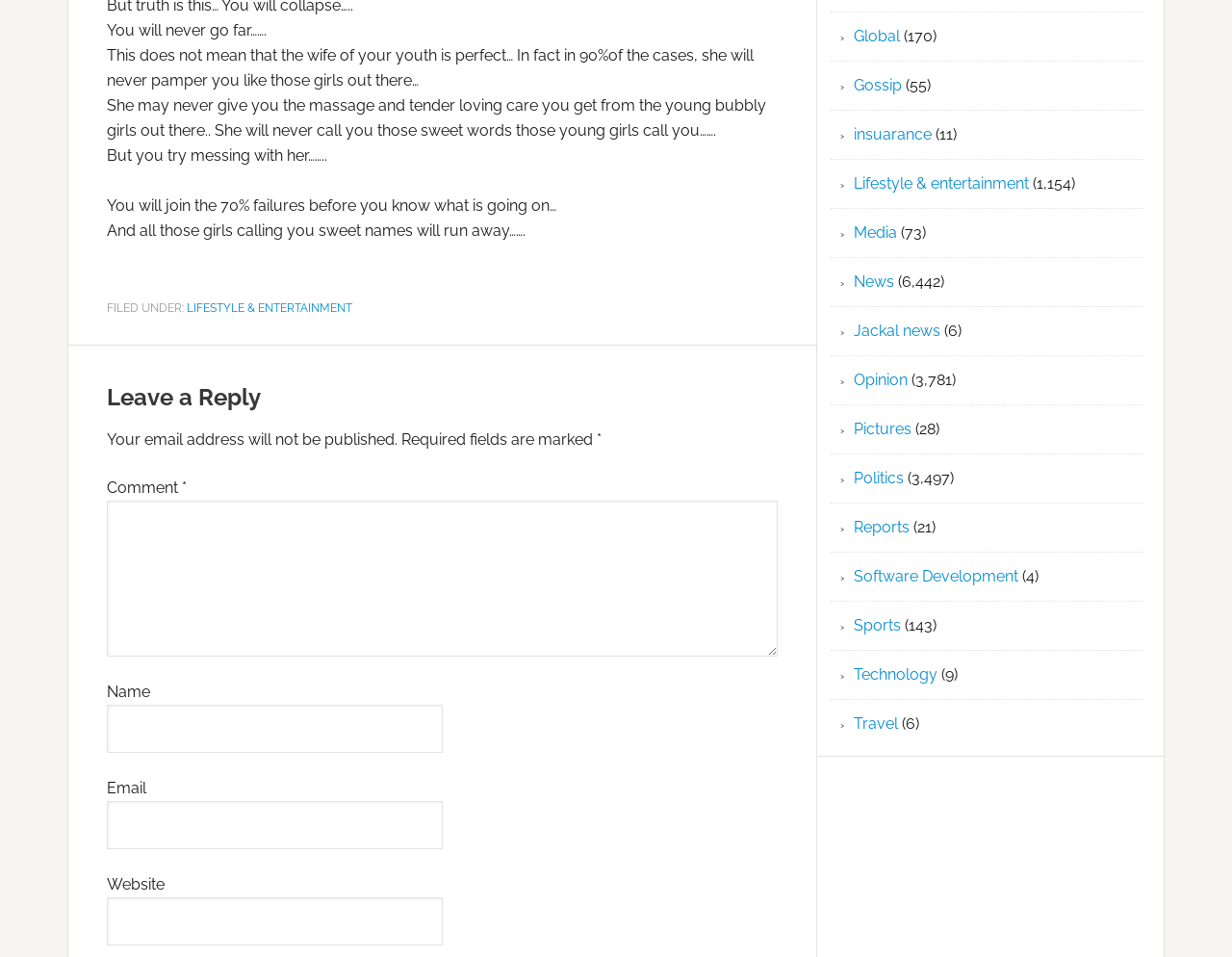Refer to the image and offer a detailed explanation in response to the question: What is the purpose of the textbox labeled 'Comment'?

The textbox labeled 'Comment' is a required field where users can enter their comments or replies to the article, as indicated by the label and the asterisk symbol next to it.